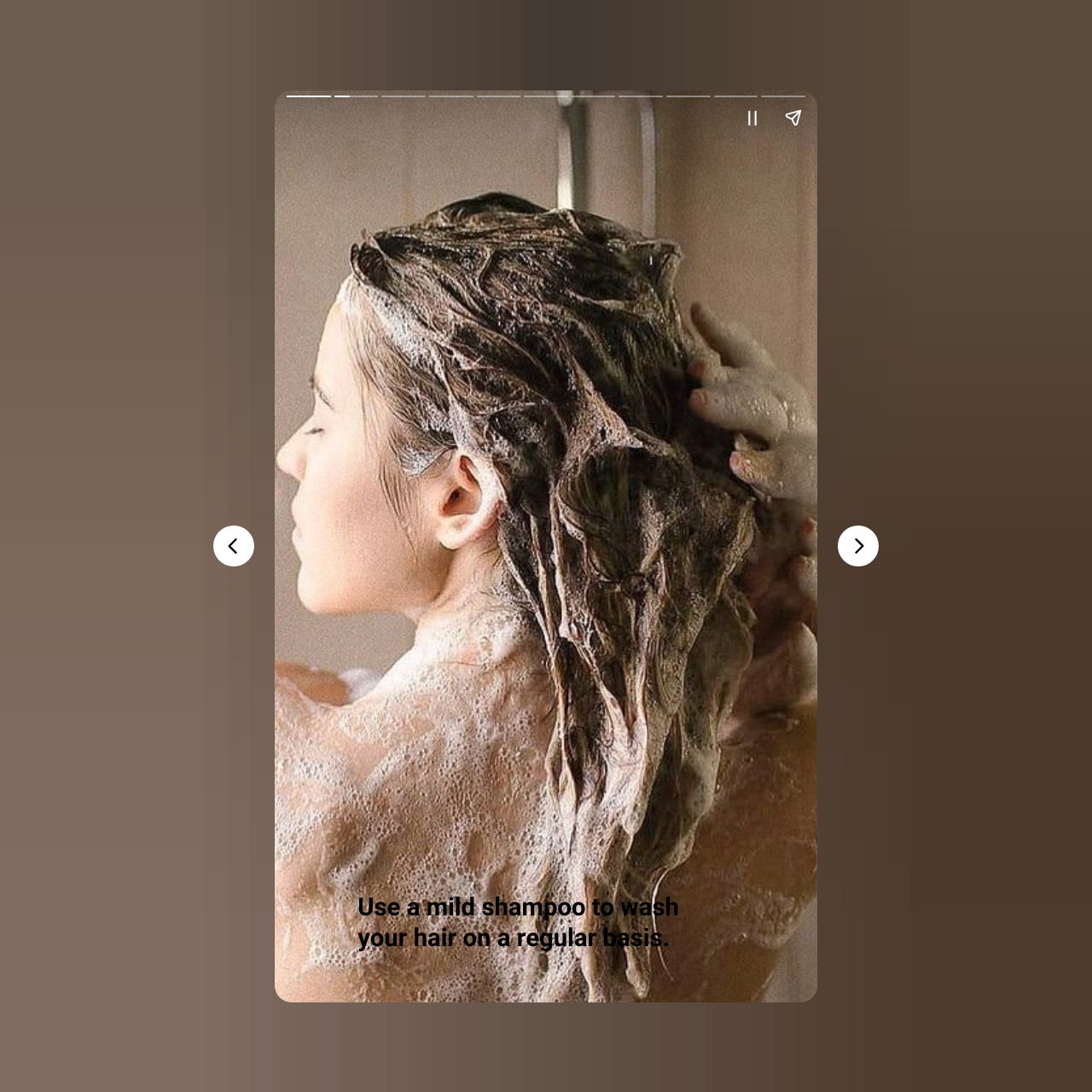Provide a one-word or short-phrase response to the question:
What is the purpose of the 'Previous page' and 'Next page' buttons?

Navigation